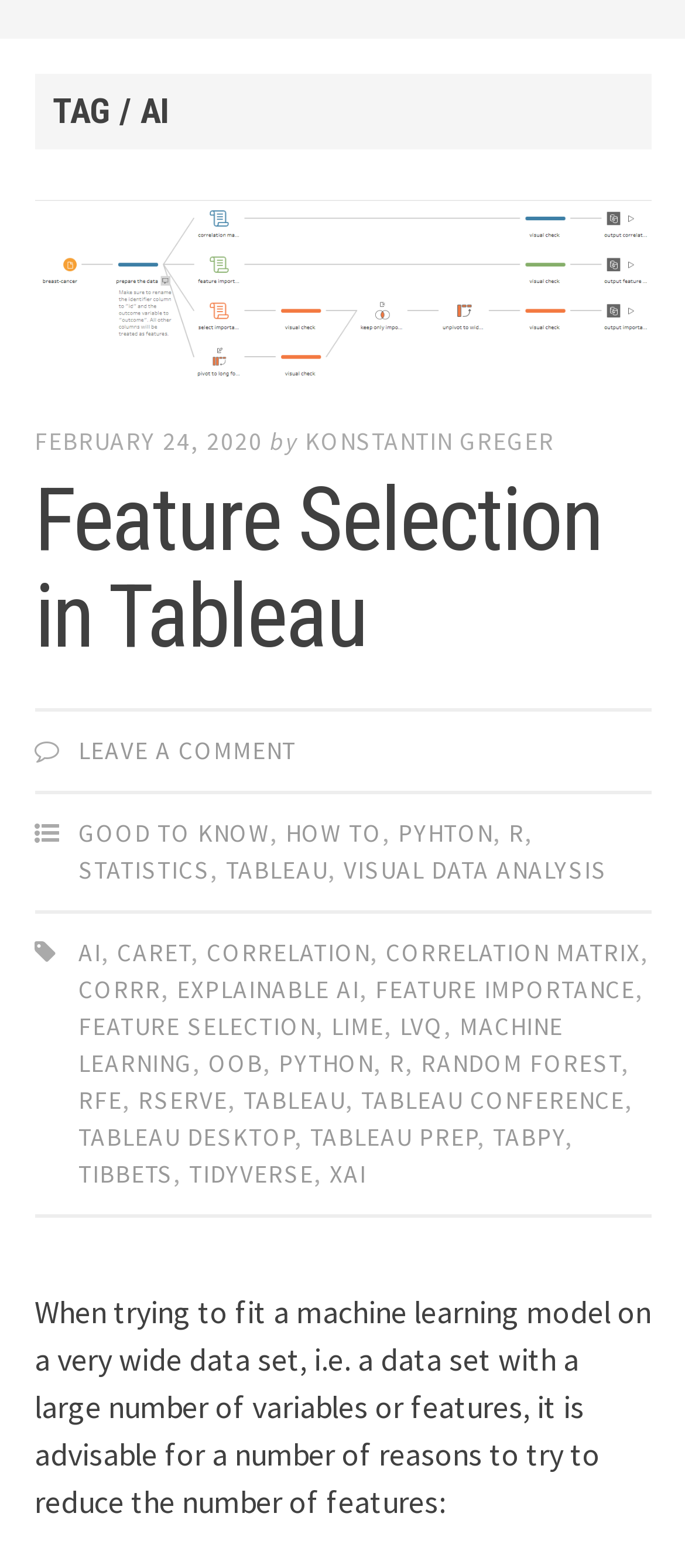Predict the bounding box for the UI component with the following description: "Feature Selection in Tableau".

[0.05, 0.299, 0.878, 0.426]